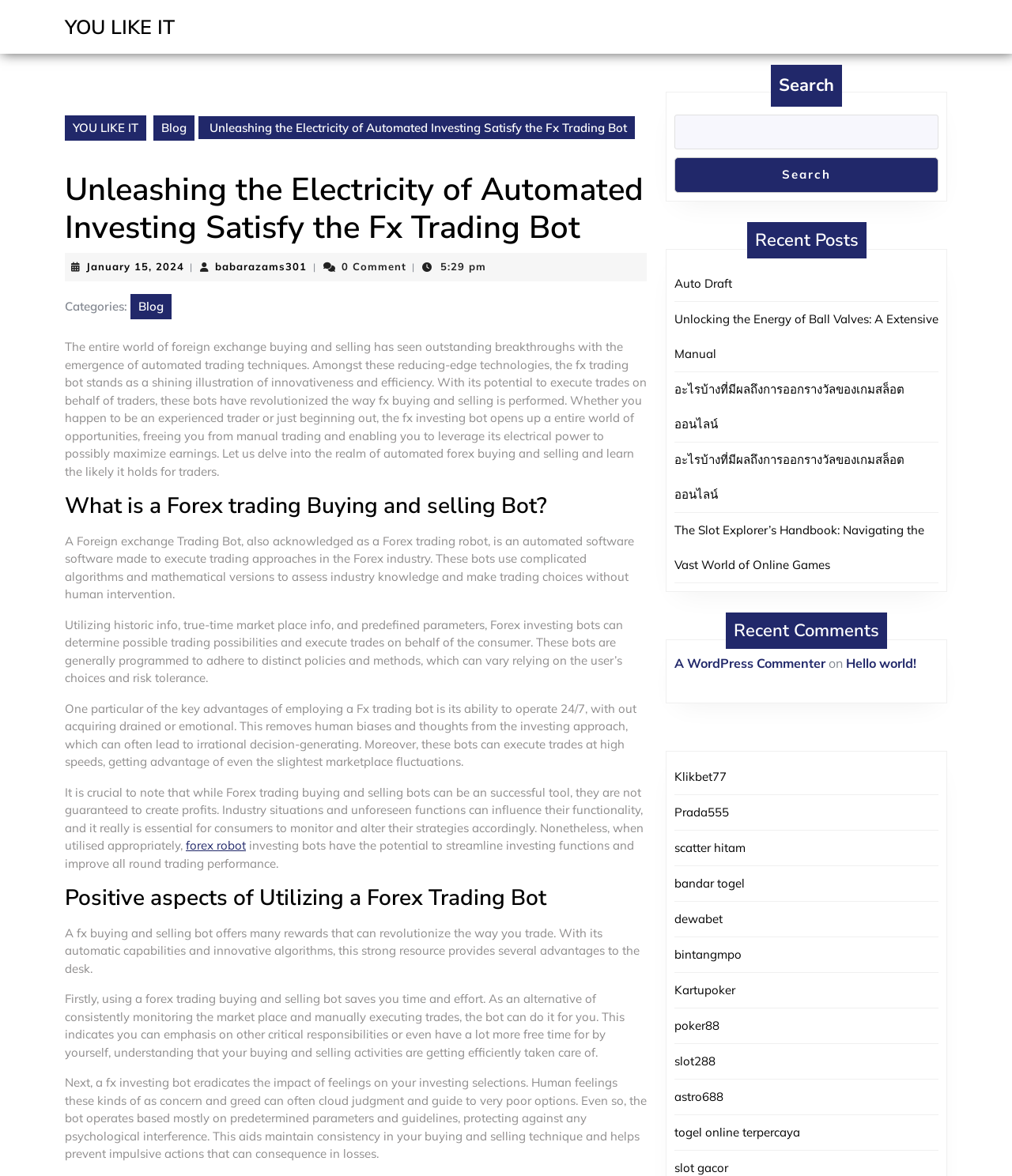Select the bounding box coordinates of the element I need to click to carry out the following instruction: "Check the recent comment by 'A WordPress Commenter'".

[0.666, 0.557, 0.816, 0.571]